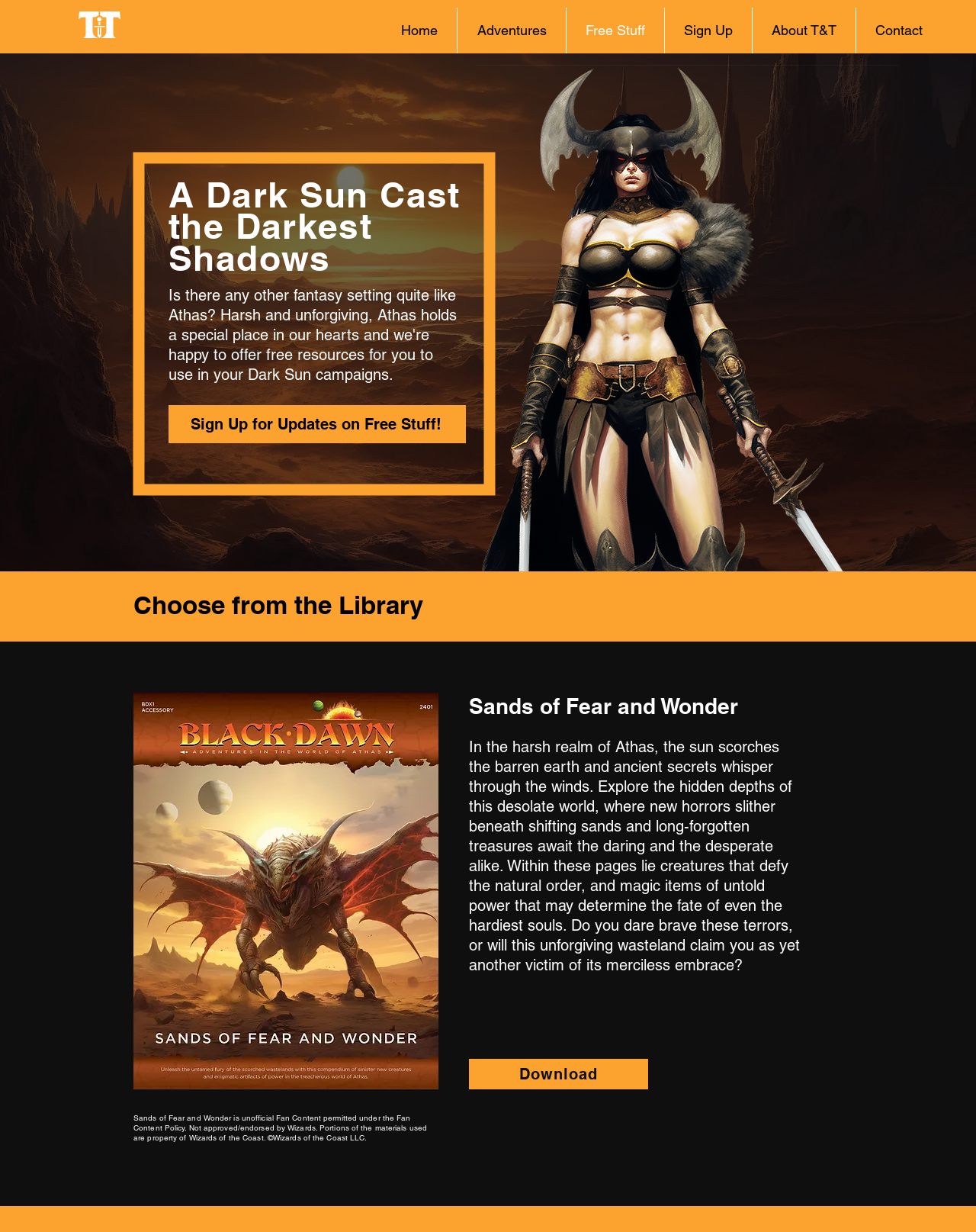Analyze the image and give a detailed response to the question:
What is the name of the image on the left side of the page?

The image on the left side of the page has a bounding box coordinate of [0.487, 0.053, 0.921, 0.474] and is described as 'Athas 1.png', so the name of the image is 'Athas 1'.